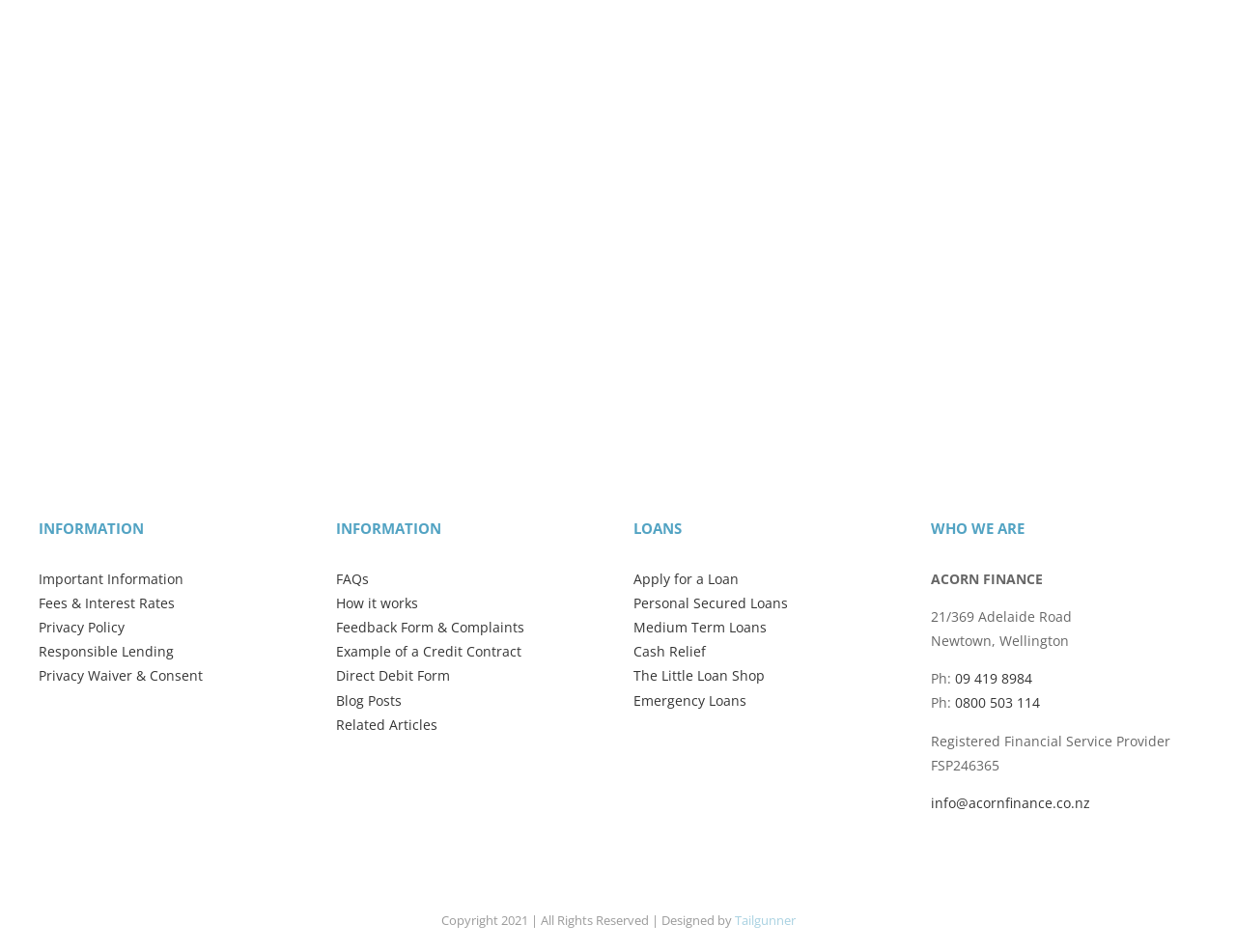Locate the bounding box for the described UI element: "Example of a Credit Contract". Ensure the coordinates are four float numbers between 0 and 1, formatted as [left, top, right, bottom].

[0.272, 0.675, 0.422, 0.694]